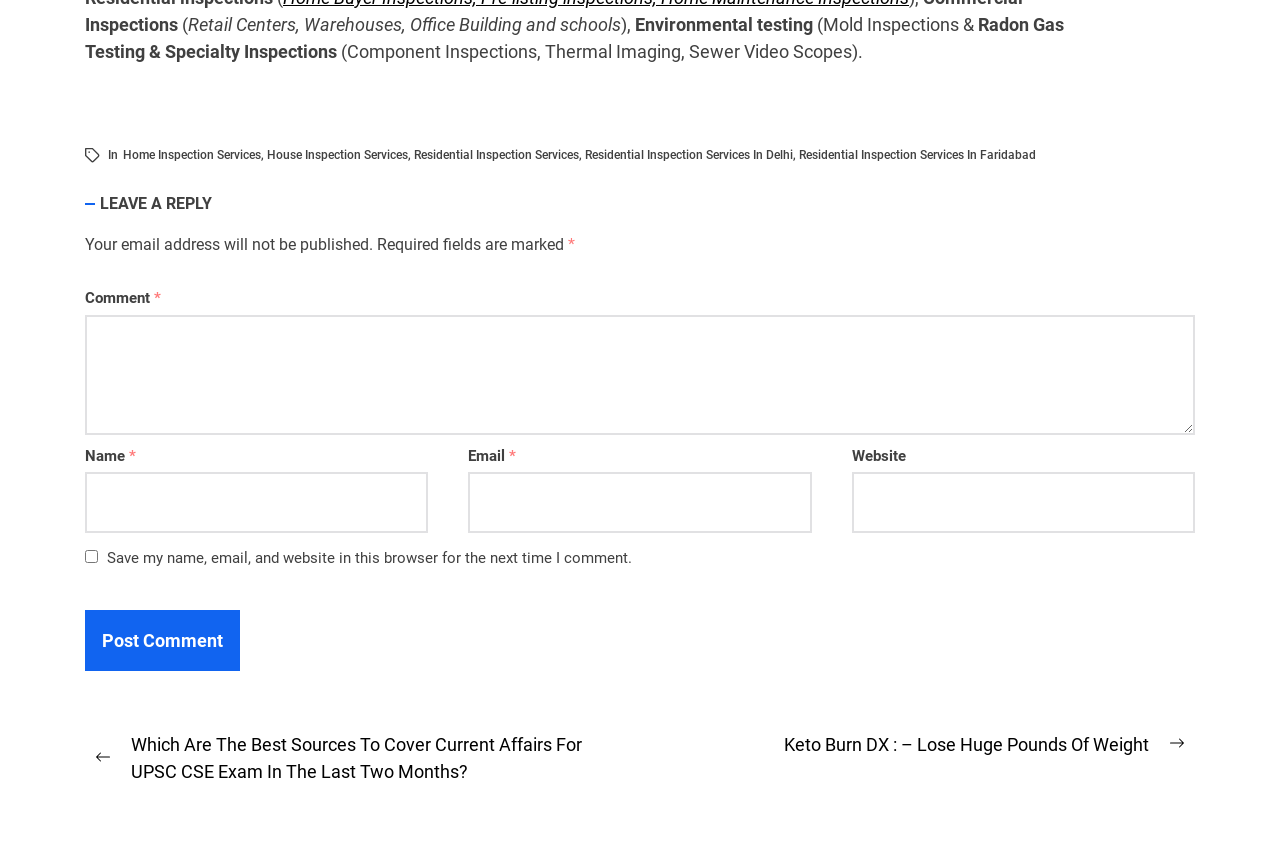Using the provided element description: "Residential Inspection Services in delhi", determine the bounding box coordinates of the corresponding UI element in the screenshot.

[0.457, 0.171, 0.62, 0.187]